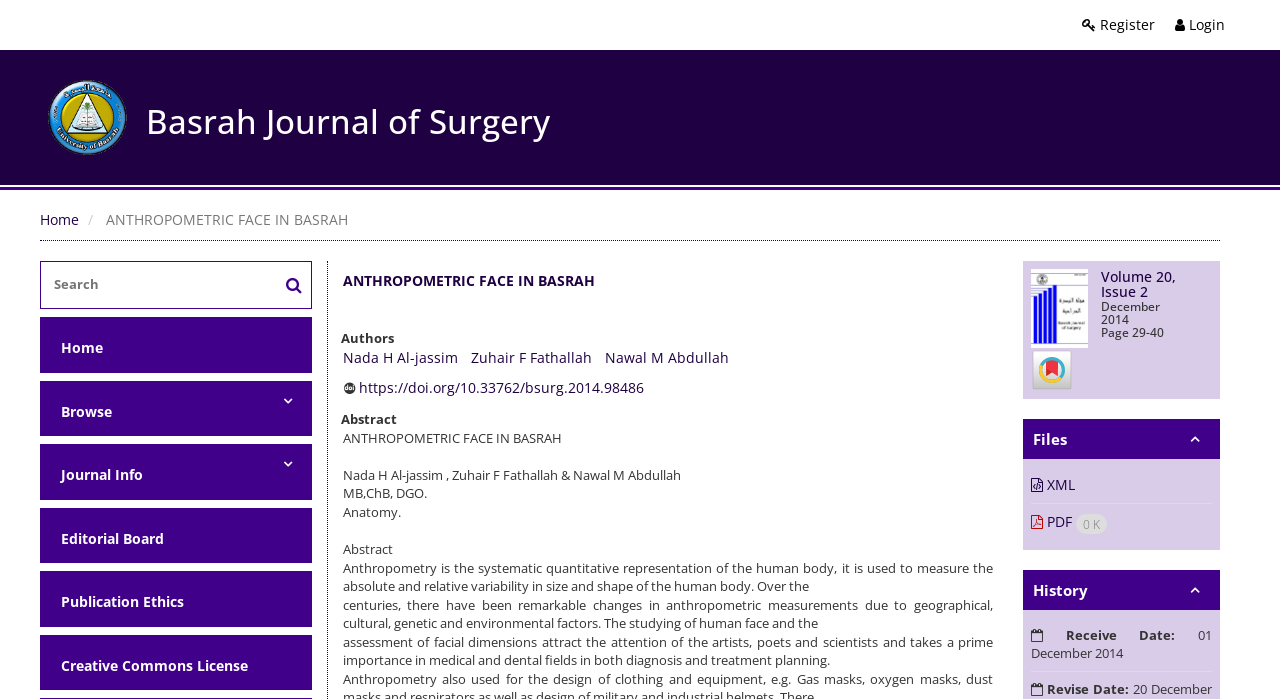Identify the bounding box coordinates of the HTML element based on this description: "Login".

[0.918, 0.021, 0.957, 0.049]